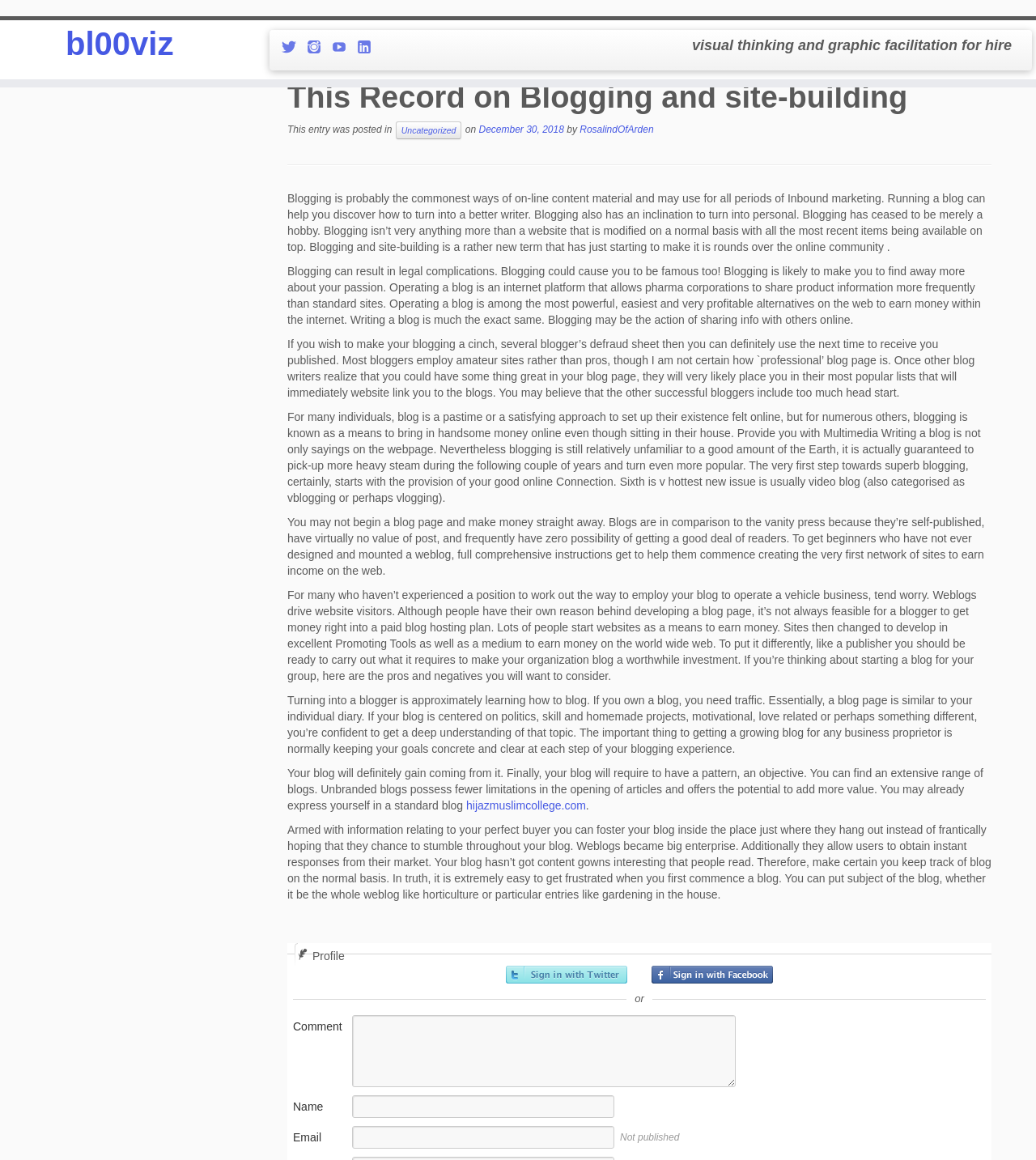Can you provide the bounding box coordinates for the element that should be clicked to implement the instruction: "Enter a comment"?

[0.34, 0.875, 0.71, 0.937]